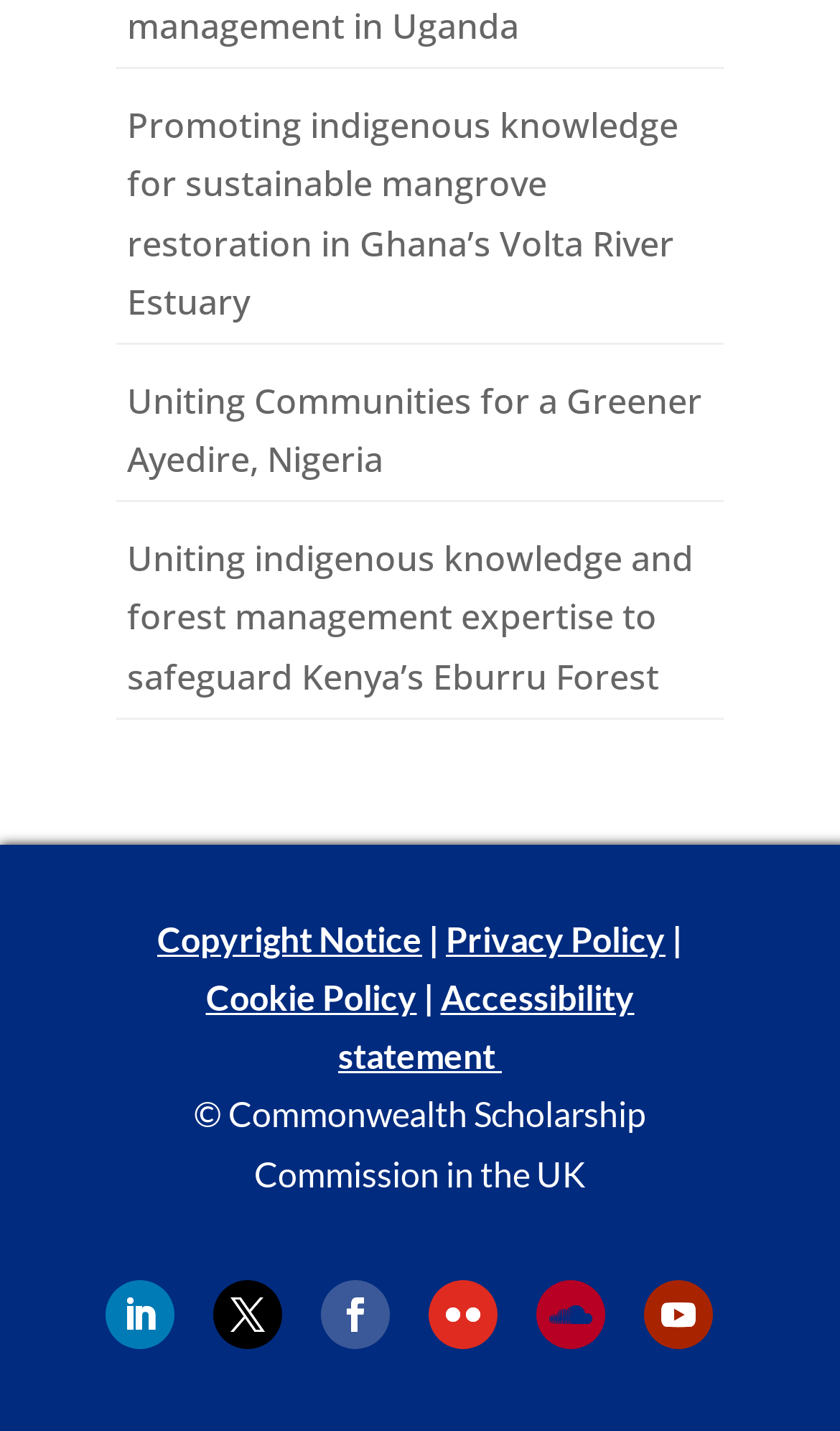Determine the bounding box coordinates of the section I need to click to execute the following instruction: "View the Privacy Policy". Provide the coordinates as four float numbers between 0 and 1, i.e., [left, top, right, bottom].

[0.531, 0.641, 0.792, 0.67]